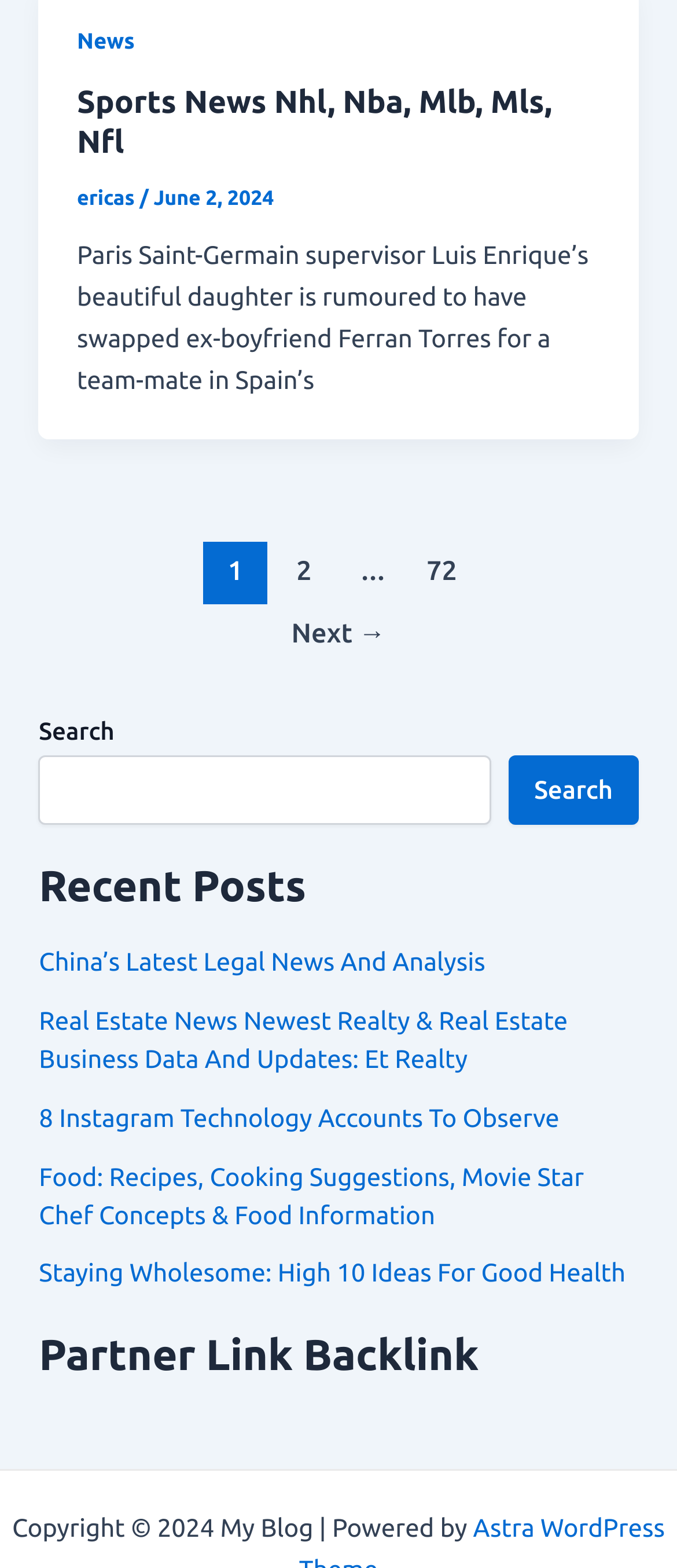Given the webpage screenshot and the description, determine the bounding box coordinates (top-left x, top-left y, bottom-right x, bottom-right y) that define the location of the UI element matching this description: parent_node: Search name="s"

[0.058, 0.482, 0.726, 0.526]